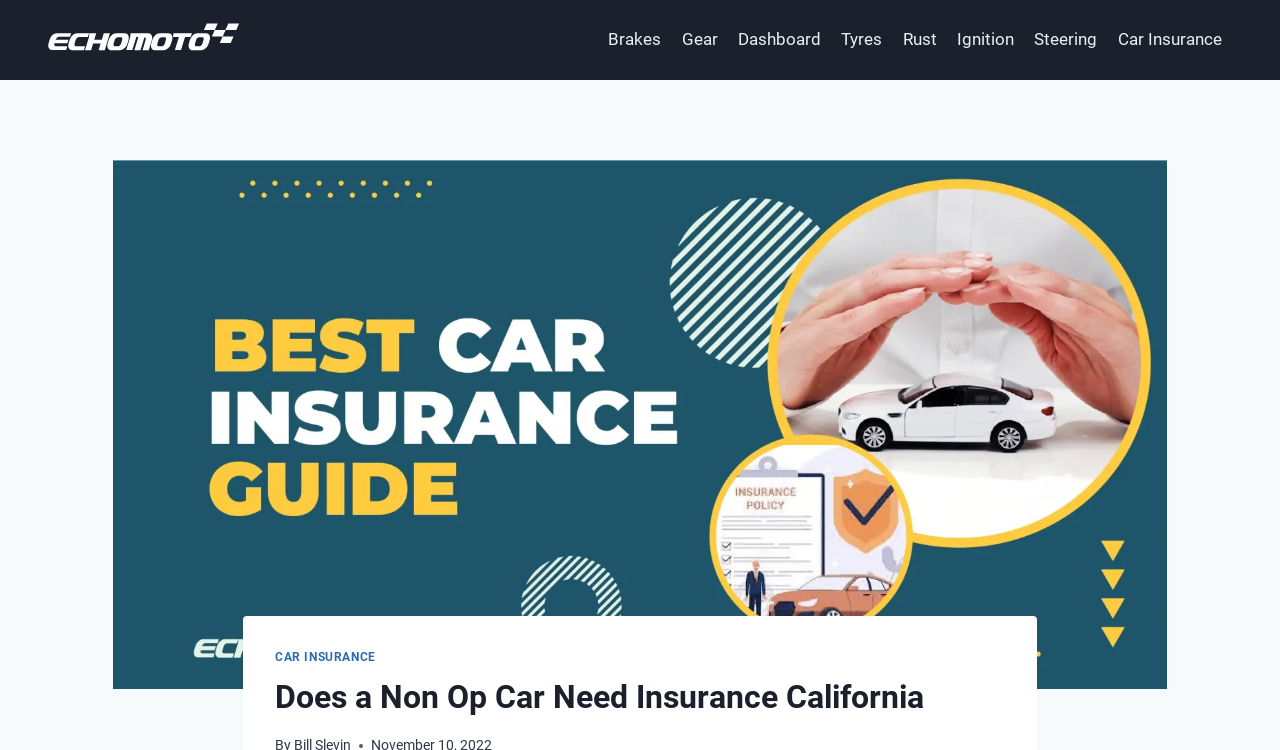Is there a call-to-action on the webpage?
Refer to the image and give a detailed answer to the question.

I found a link with the text 'CAR INSURANCE' which is likely a call-to-action, as it is a prominent link on the webpage and is related to the main topic of car insurance.